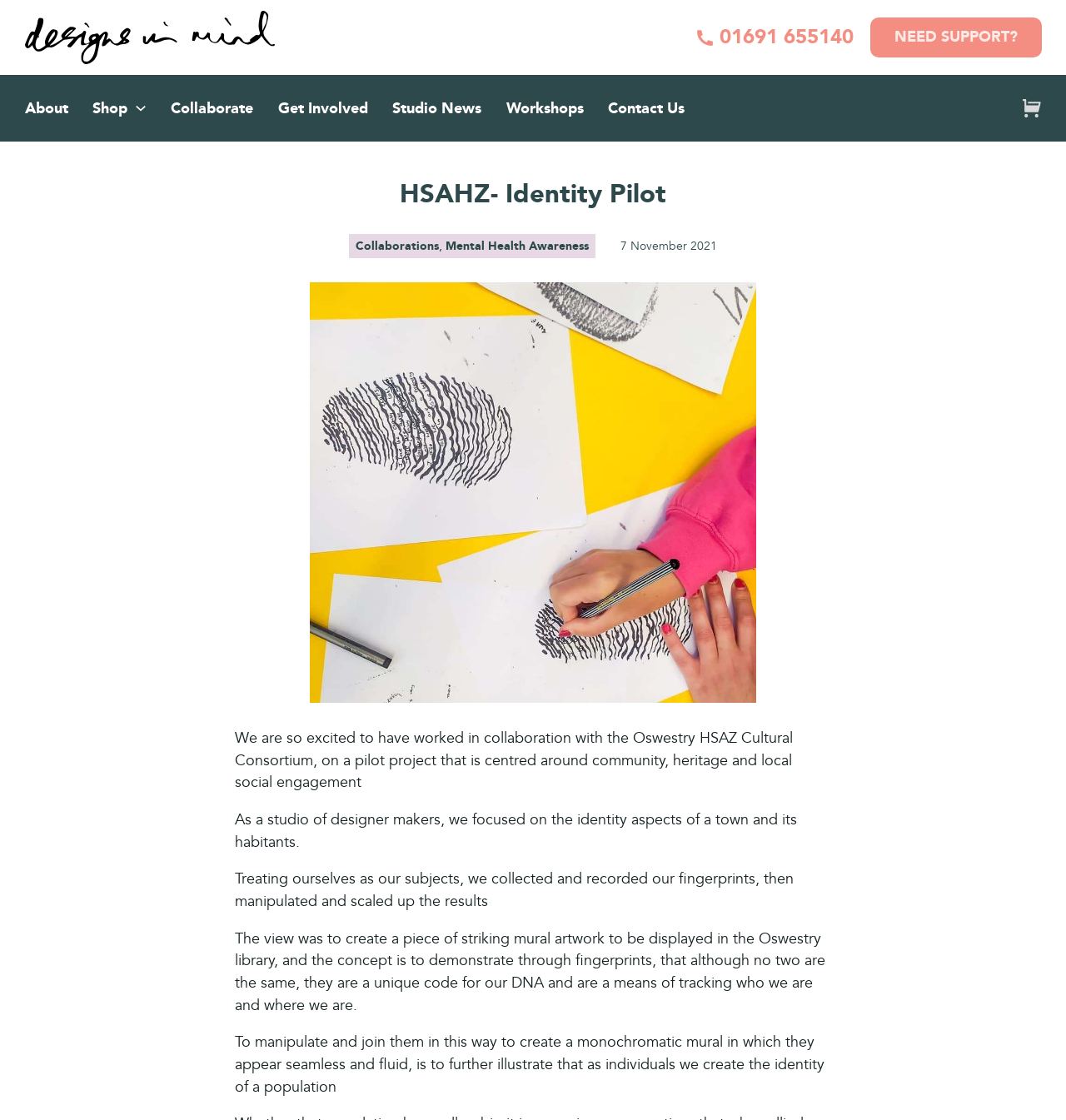What is the main title displayed on this webpage?

HSAHZ- Identity Pilot